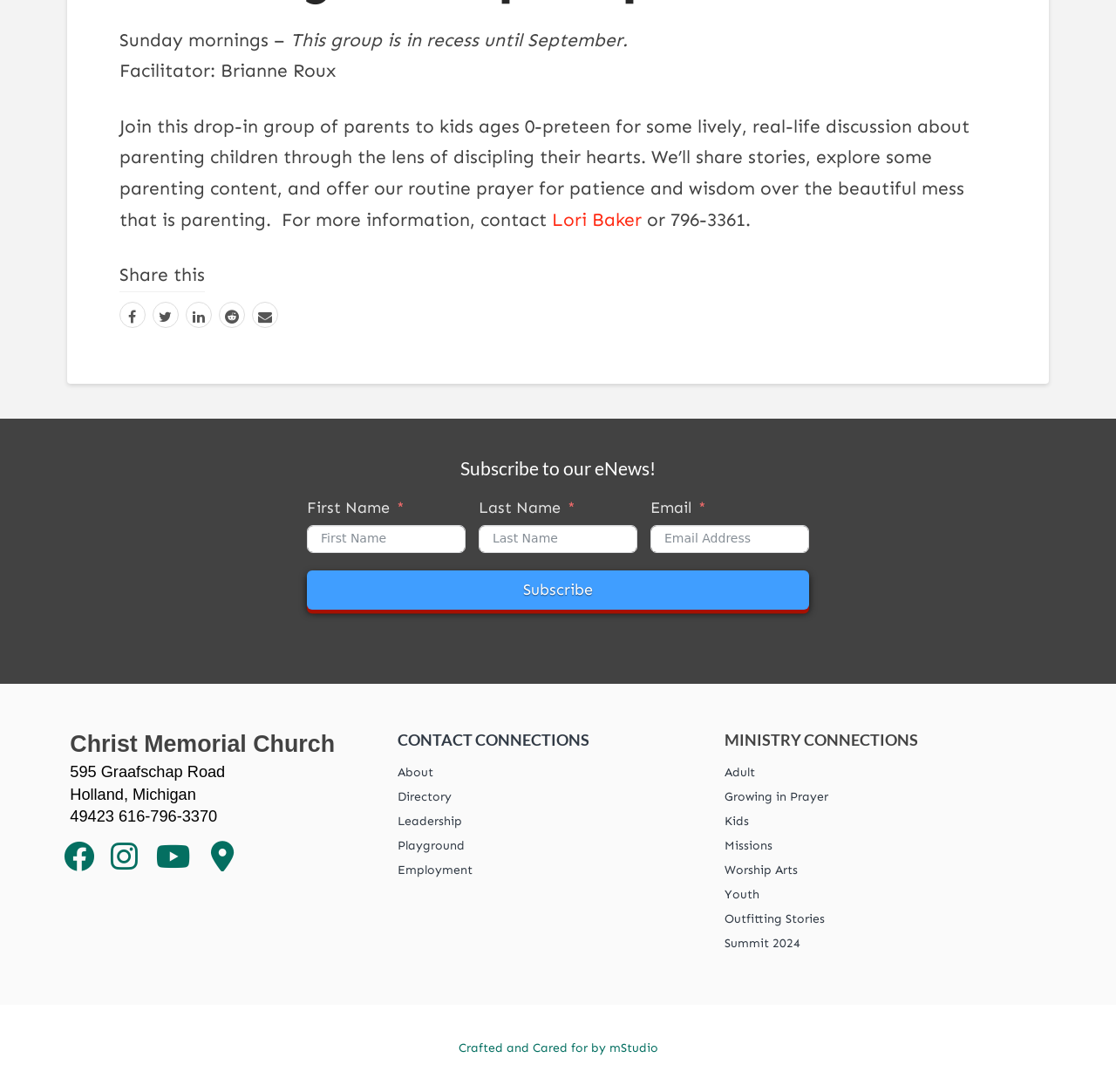Pinpoint the bounding box coordinates of the element that must be clicked to accomplish the following instruction: "Get directions to Christ Memorial Church". The coordinates should be in the format of four float numbers between 0 and 1, i.e., [left, top, right, bottom].

[0.063, 0.699, 0.202, 0.715]